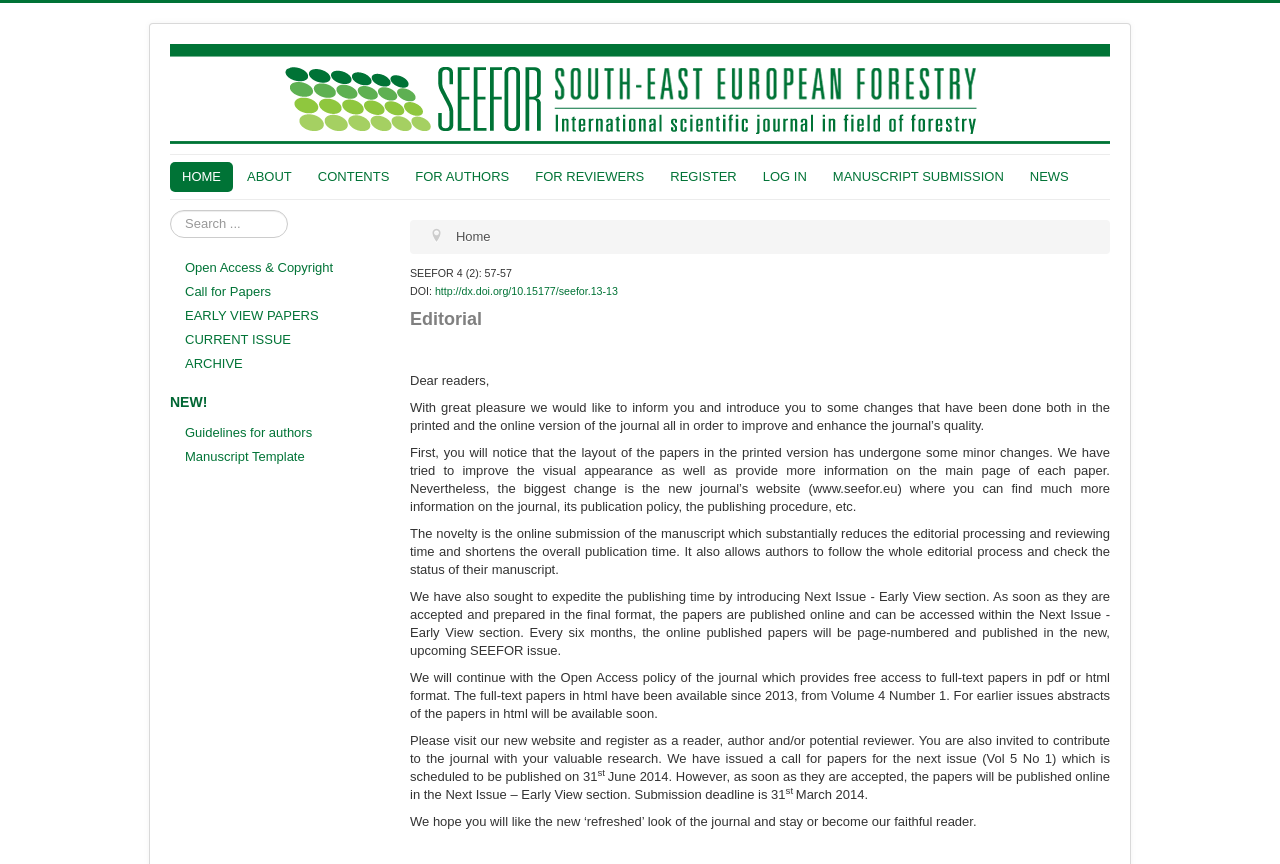Describe all the key features of the webpage in detail.

The webpage is the official website of SEEFOR, a South-East European forestry journal. At the top, there is a logo and a link to the journal's homepage, accompanied by a navigation menu with links to various sections such as "HOME", "ABOUT", "CONTENTS", and more. Below the navigation menu, there is a search bar with a placeholder text "Search...".

On the left side of the page, there are several links to important pages, including "Open Access & Copyright", "Call for Papers", "EARLY VIEW PAPERS", "CURRENT ISSUE", and "ARCHIVE". There is also a "NEW!" label and links to "Guidelines for authors" and "Manuscript Template".

The main content of the page is an editorial article, which starts with a heading "SEEFOR 4 (2): 57-57" and a DOI link. The article is divided into several paragraphs, discussing changes made to the journal, including improvements to the layout and the introduction of an online submission system. The article also mentions the journal's Open Access policy and invites readers to visit the new website and contribute to the journal.

At the bottom of the page, there is a breadcrumb navigation menu showing the current page's location within the website's hierarchy.